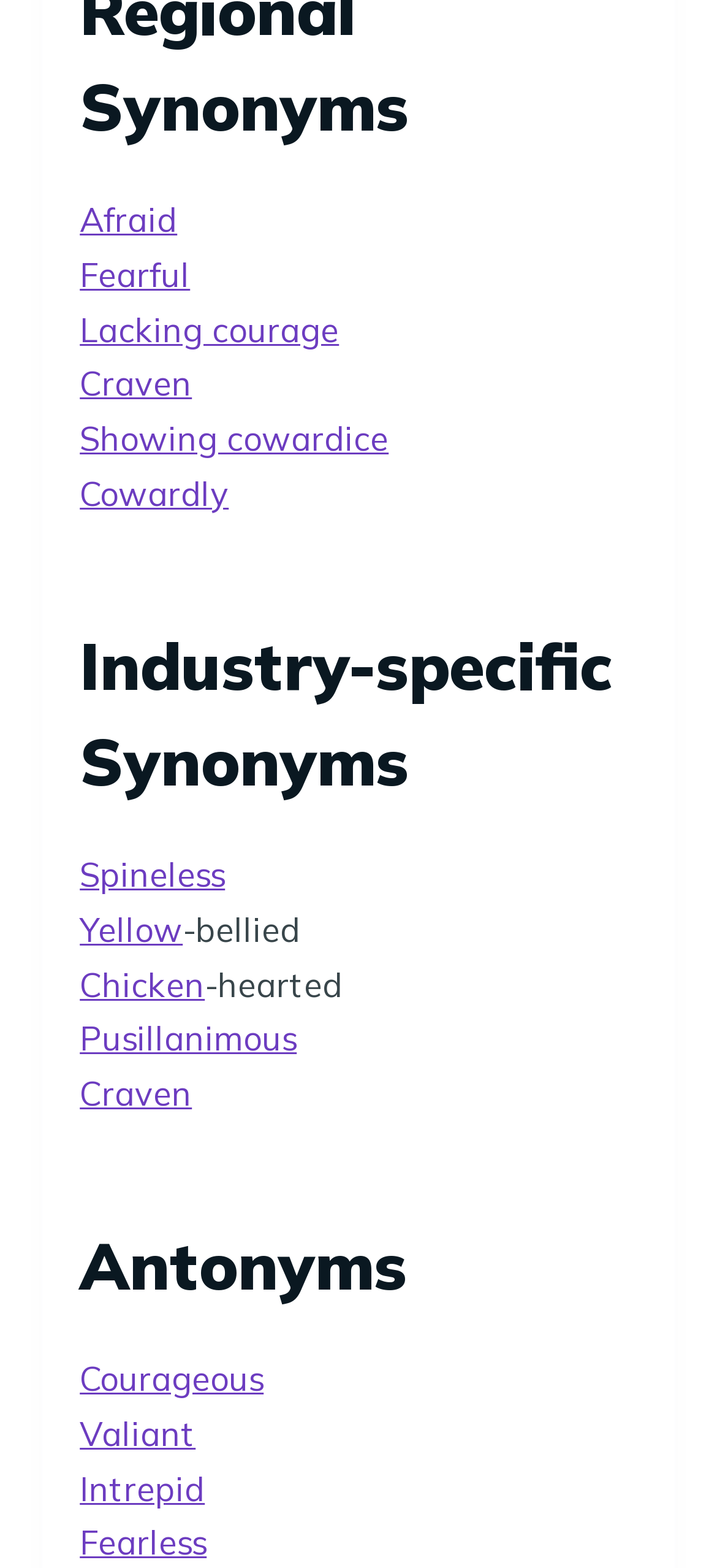Given the following UI element description: "Showing cowardice", find the bounding box coordinates in the webpage screenshot.

[0.111, 0.266, 0.542, 0.293]